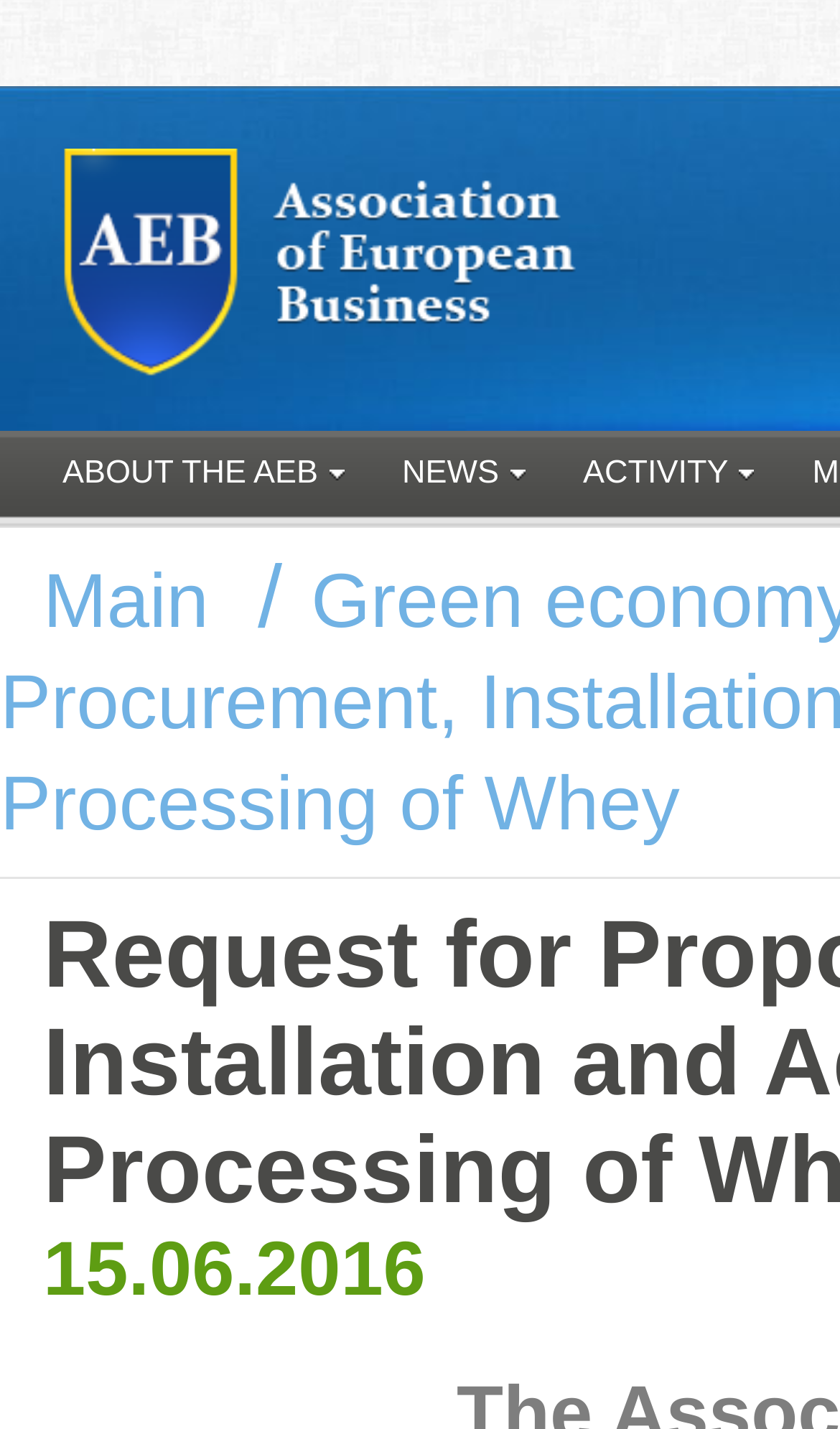What is the date mentioned on the webpage?
Please answer the question with a detailed response using the information from the screenshot.

I found a StaticText element with the text '15.06.2016' at the bottom of the webpage, which suggests it is a date.